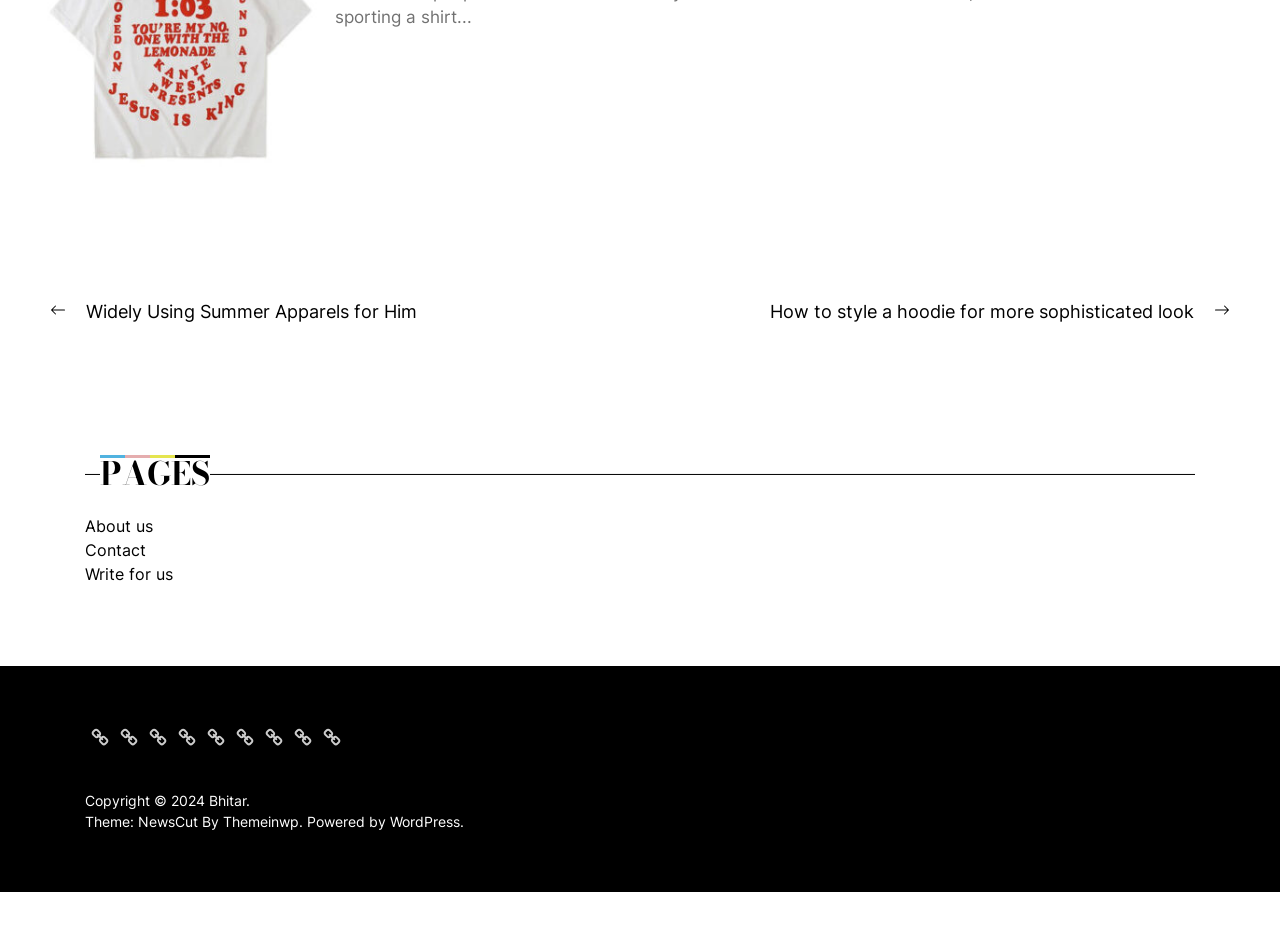Who is the theme provider?
Please give a detailed and elaborate answer to the question based on the image.

I found the text 'Theme: NewsCut By' followed by a link 'Themeinwp.' at the bottom of the page, which suggests that Themeinwp is the provider of the theme used on this website.